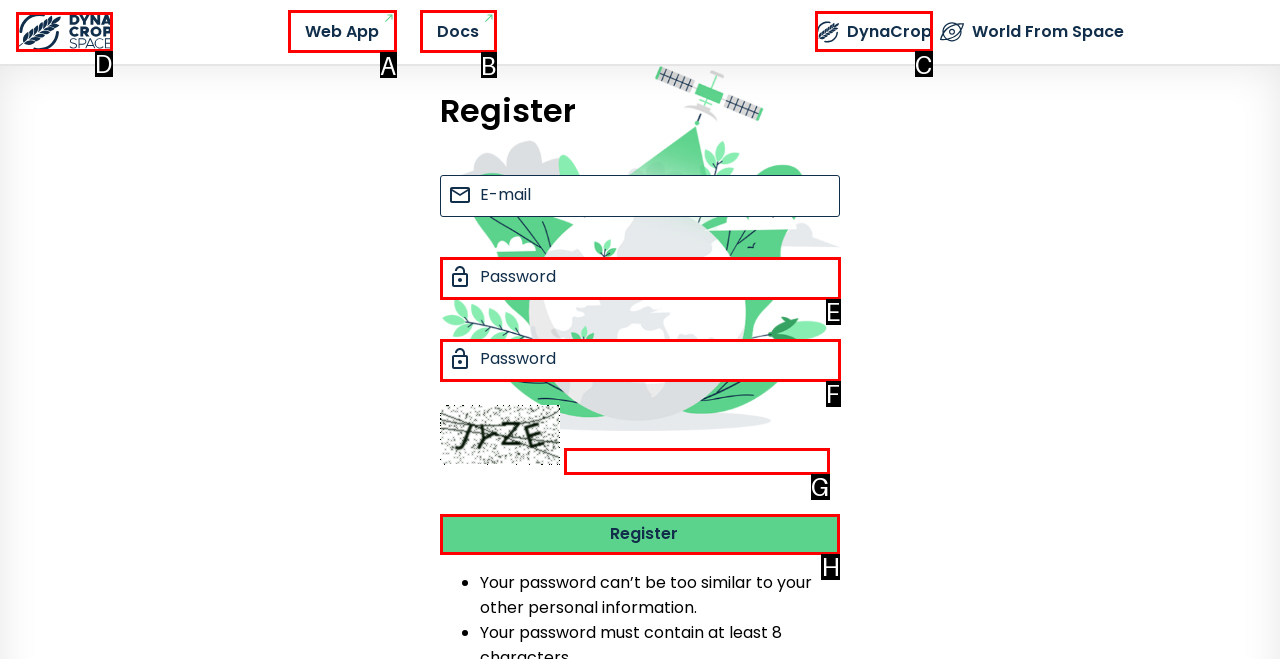Select the HTML element that needs to be clicked to perform the task: Click the Register button. Reply with the letter of the chosen option.

H